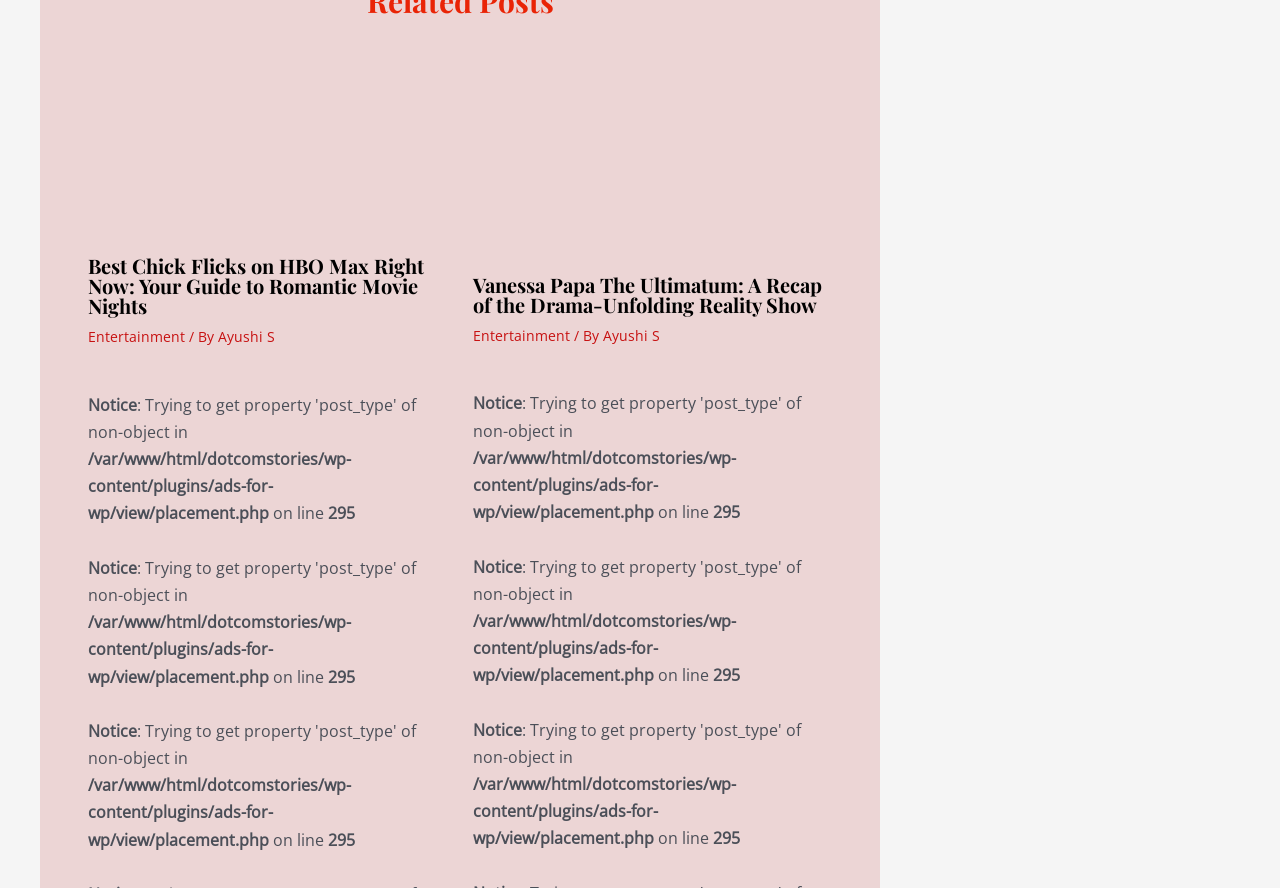What is the topic of the second article?
Could you give a comprehensive explanation in response to this question?

The second article on the webpage has a heading 'Vanessa Papa The Ultimatum: A Recap of the Drama-Unfolding Reality Show', which indicates that the topic of the article is about Vanessa Papa and the reality show The Ultimatum.